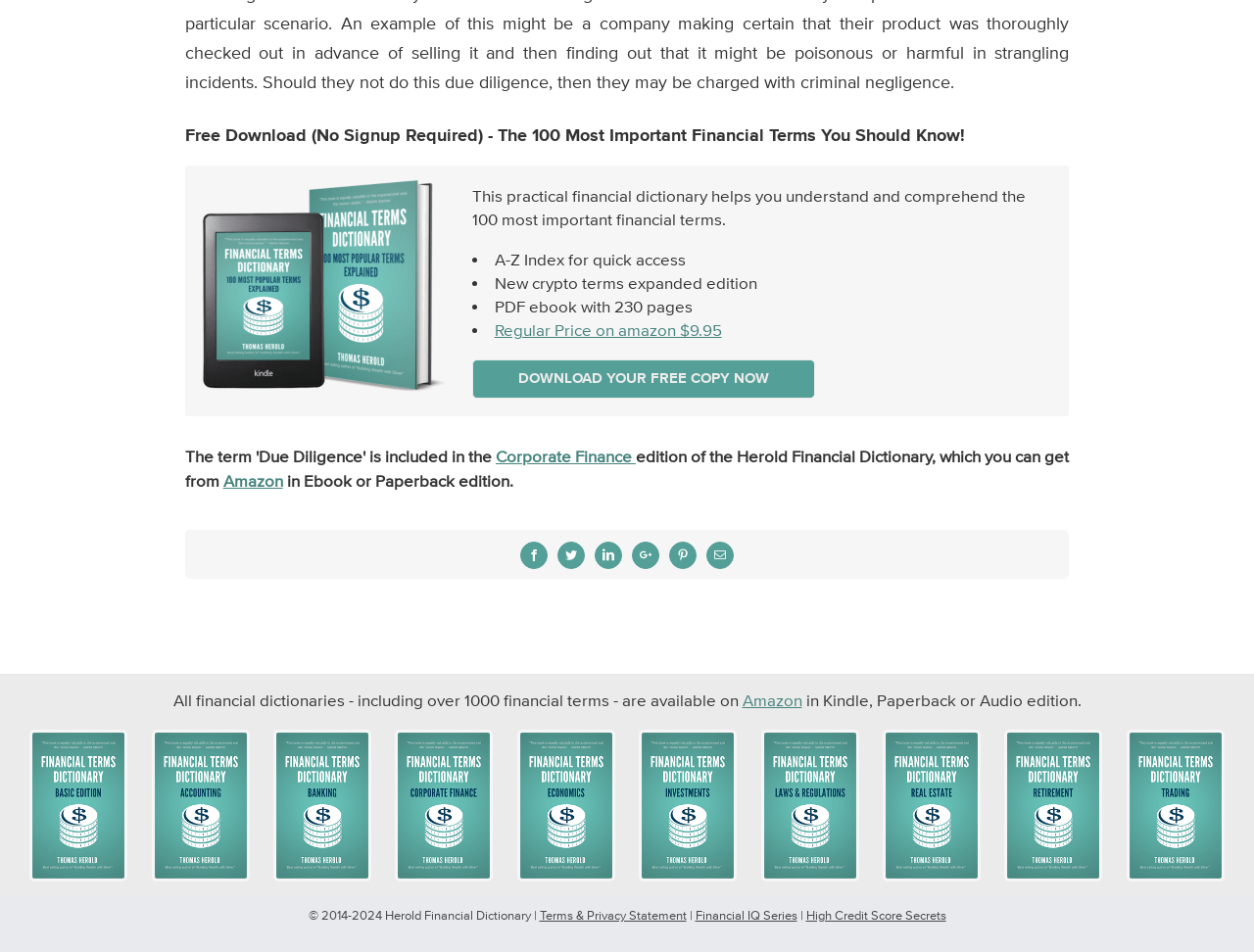What is the name of the edition that includes the term 'Due Diligence'?
Make sure to answer the question with a detailed and comprehensive explanation.

The webpage mentions that 'The term 'Due Diligence' is included in the Corporate Finance edition of the Herold Financial Dictionary, which you can get from Amazon in Ebook or Paperback edition.' This implies that the edition that includes the term 'Due Diligence' is the Corporate Finance edition.